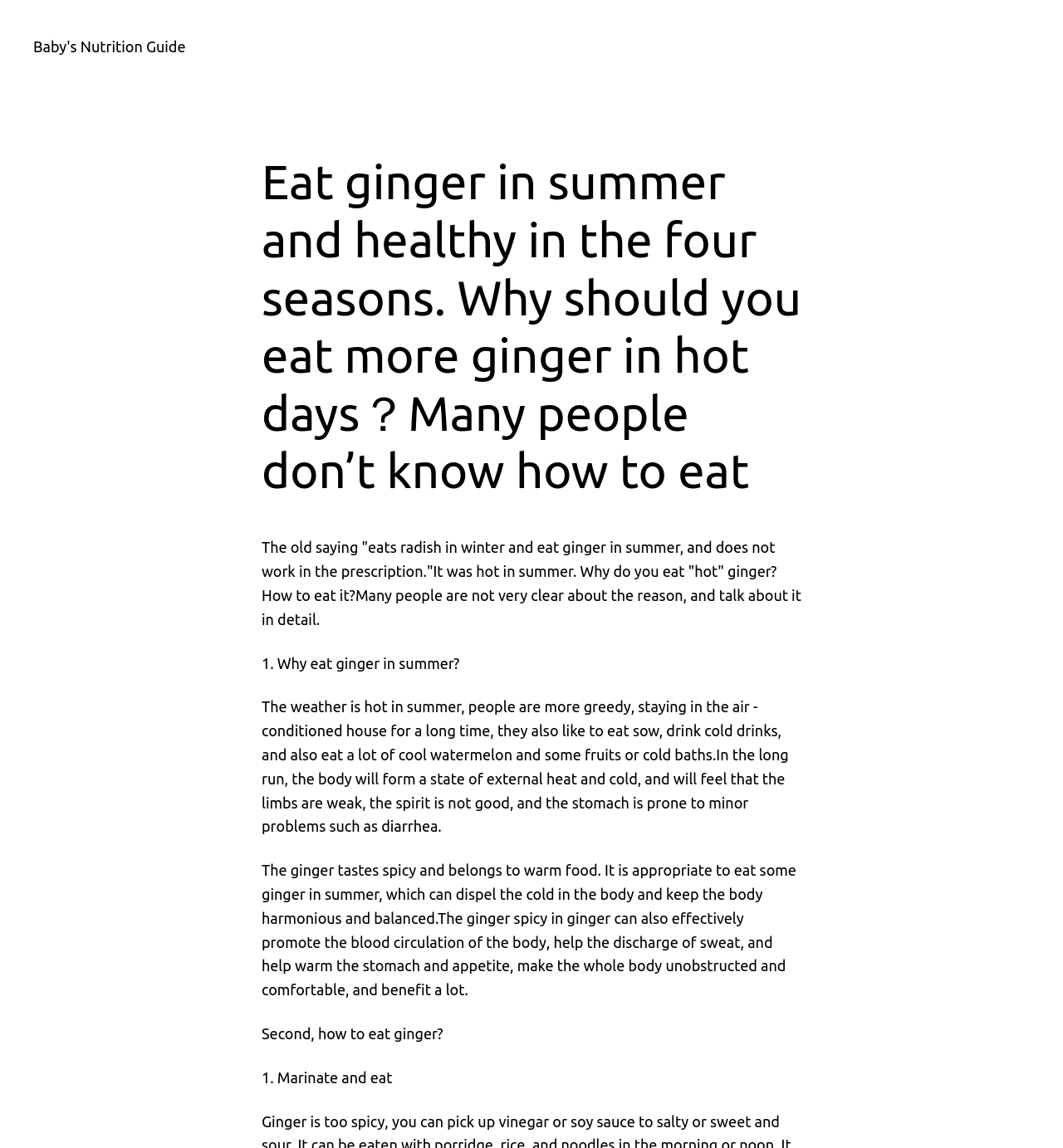Give a succinct answer to this question in a single word or phrase: 
What happens if you stay in an air-conditioned house for a long time?

Feel weak and stomach problems